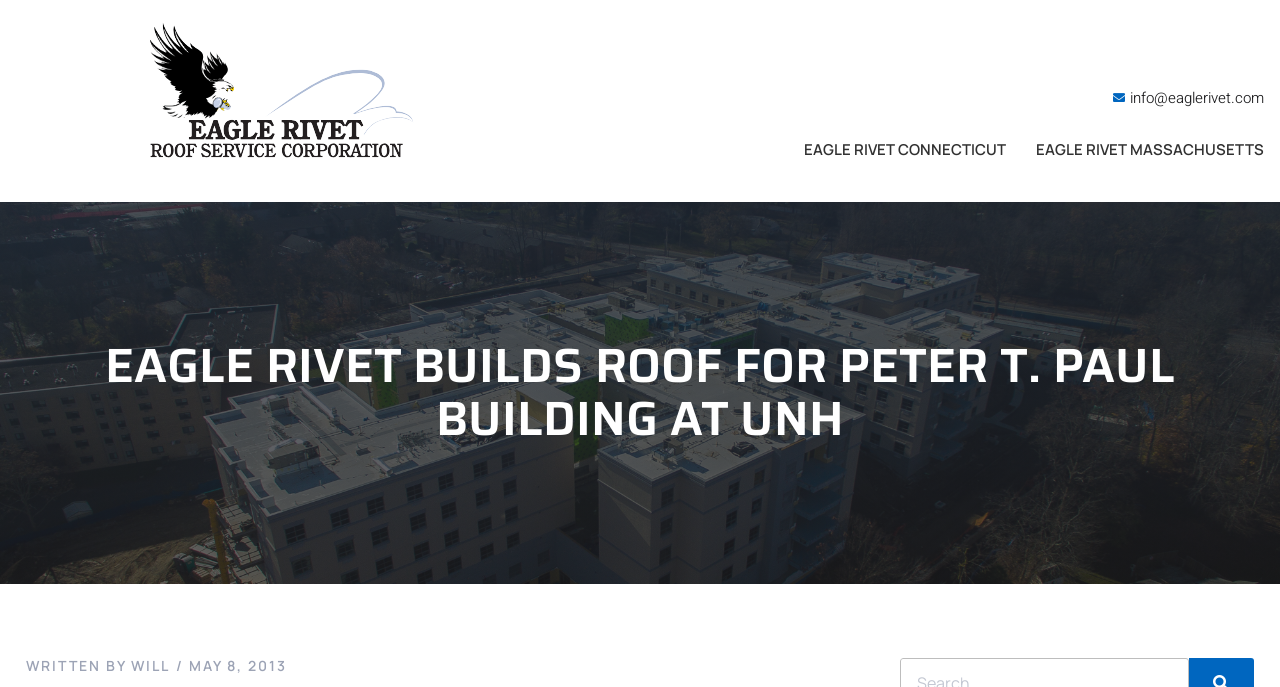How many states are mentioned in the webpage?
From the details in the image, provide a complete and detailed answer to the question.

I found the number of states mentioned in the webpage by looking at the link elements with the bounding box coordinates [0.628, 0.188, 0.786, 0.247] and [0.809, 0.188, 0.988, 0.247], which contain the text 'EAGLE RIVET CONNECTICUT' and 'EAGLE RIVET MASSACHUSETTS', respectively.